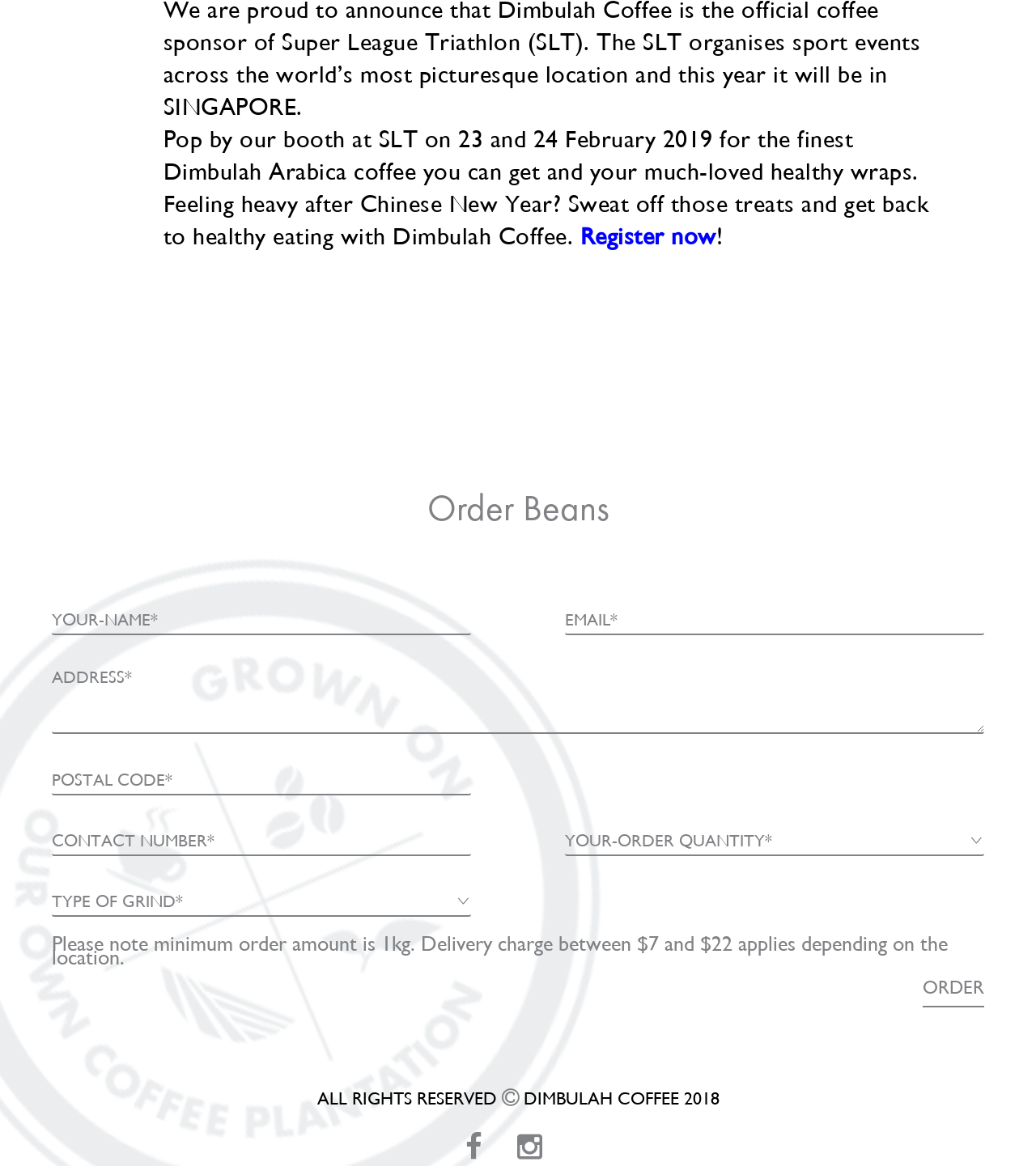Given the element description: "ORDER", predict the bounding box coordinates of the UI element it refers to, using four float numbers between 0 and 1, i.e., [left, top, right, bottom].

[0.891, 0.841, 0.95, 0.862]